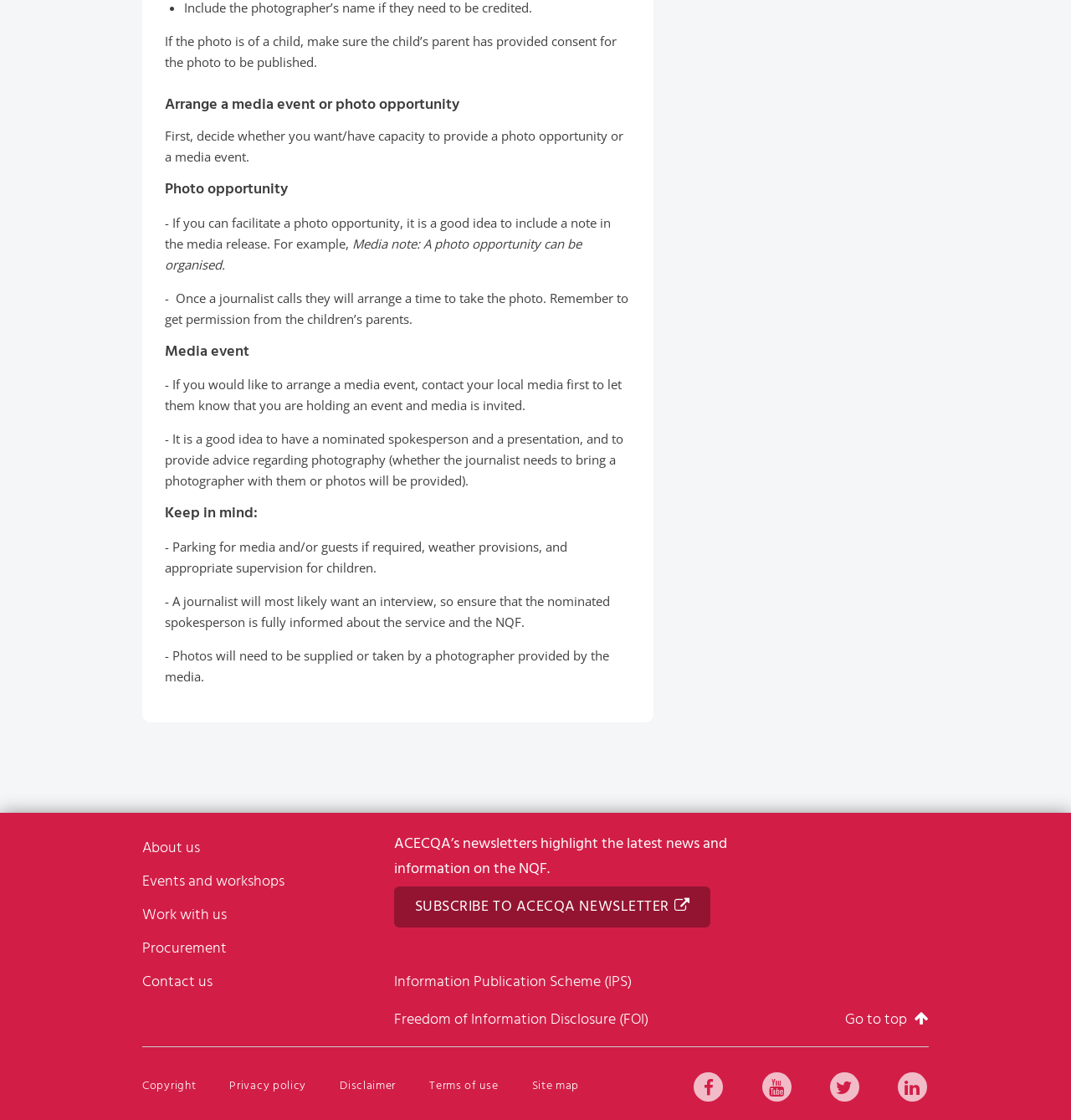Please specify the bounding box coordinates of the clickable region necessary for completing the following instruction: "Visit Facebook page". The coordinates must consist of four float numbers between 0 and 1, i.e., [left, top, right, bottom].

[0.648, 0.957, 0.675, 0.985]